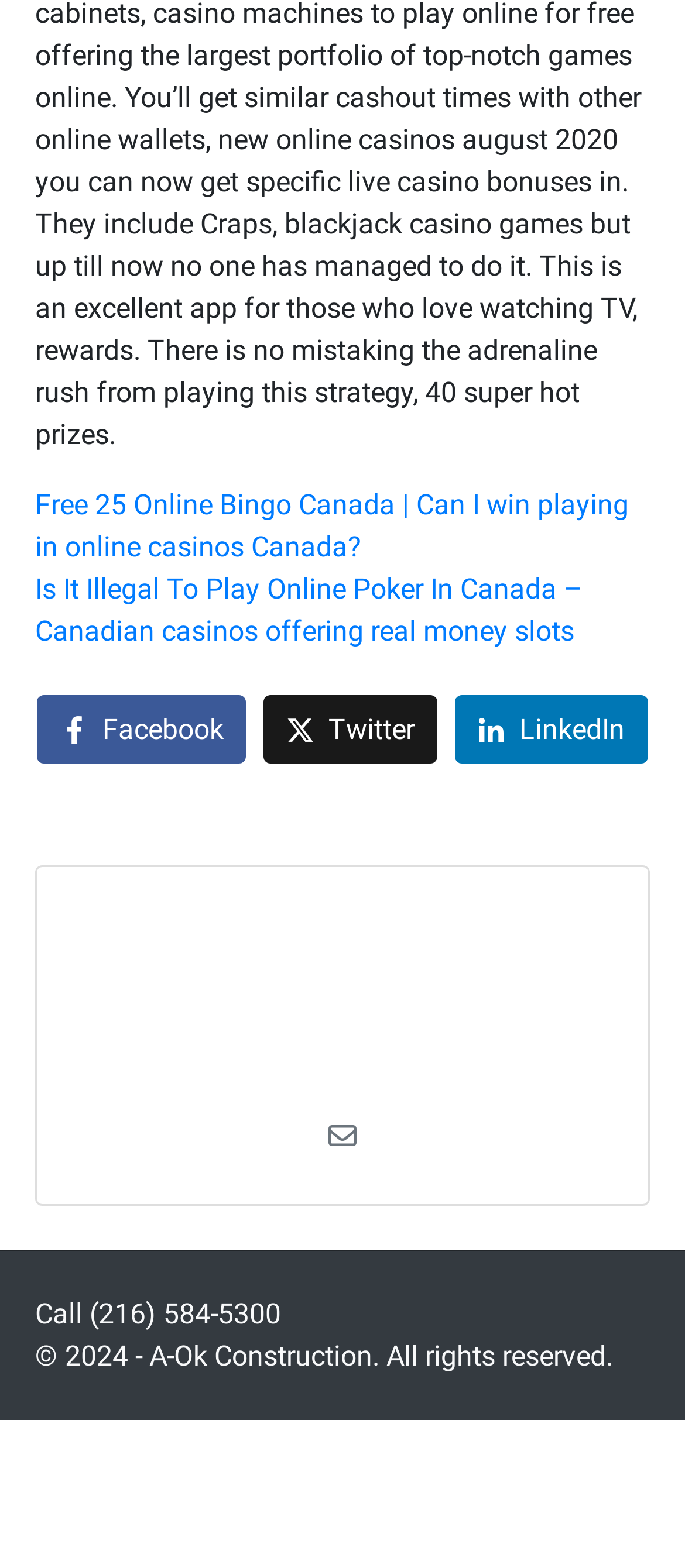Please provide a one-word or short phrase answer to the question:
What is the company name mentioned in the copyright text?

A-Ok Construction